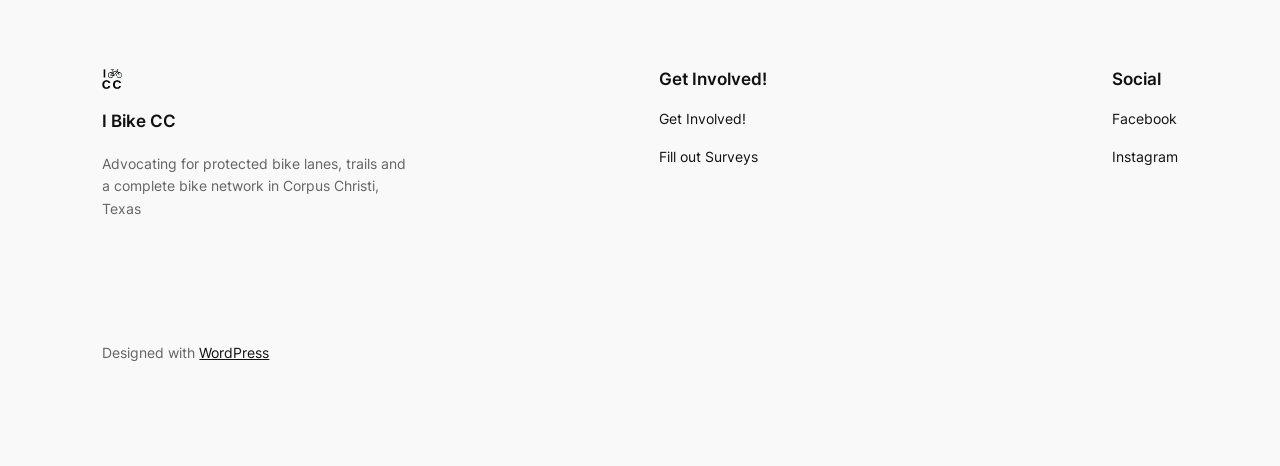Analyze the image and give a detailed response to the question:
What platform is the website built on?

The website is built on 'WordPress' which is mentioned at the bottom of the webpage.